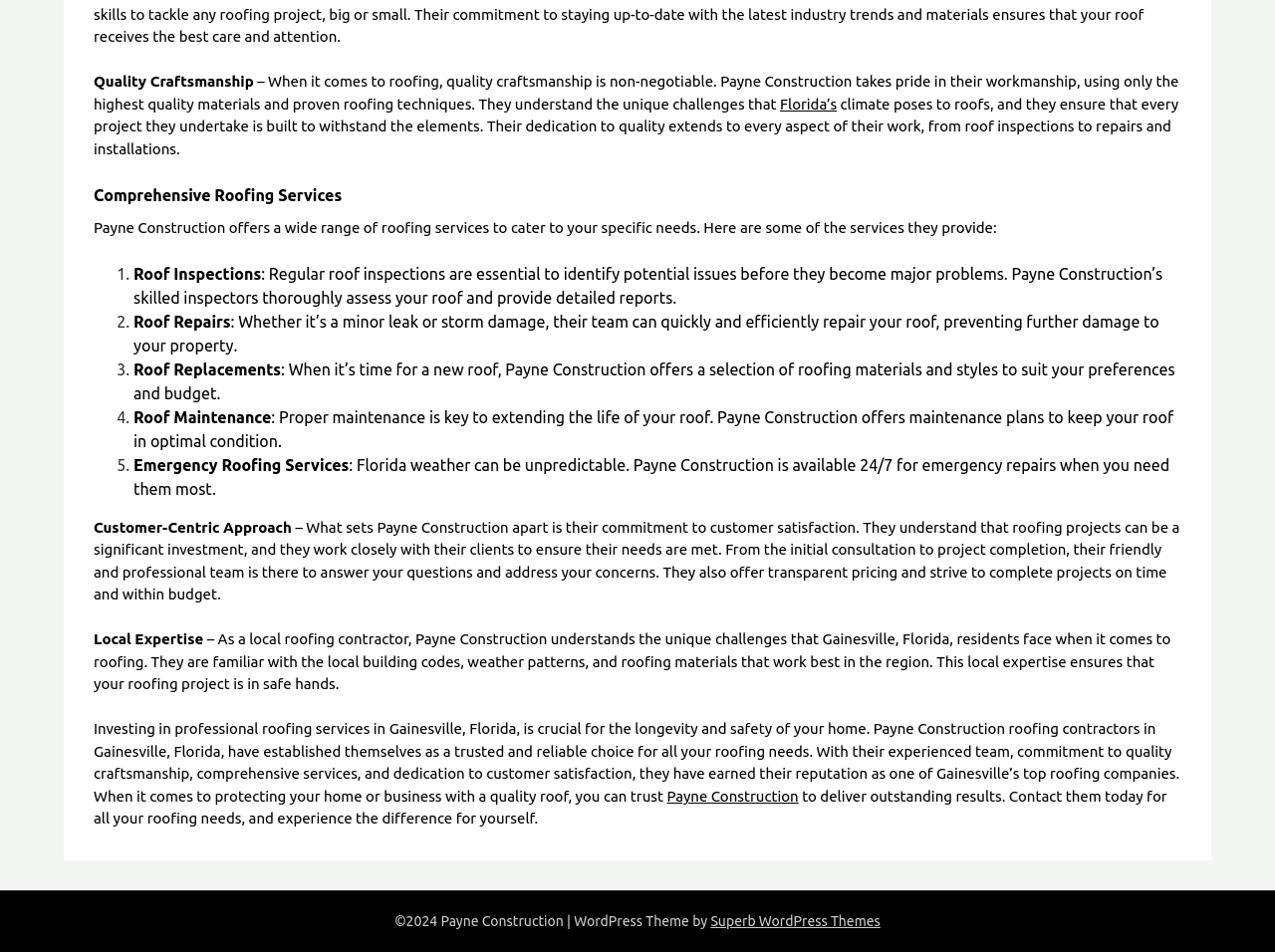What is the focus of Payne Construction's work?
Please interpret the details in the image and answer the question thoroughly.

Based on the webpage content, Payne Construction's work is focused on roofing, as they provide comprehensive roofing services, including roof inspections, repairs, replacements, maintenance, and emergency services.